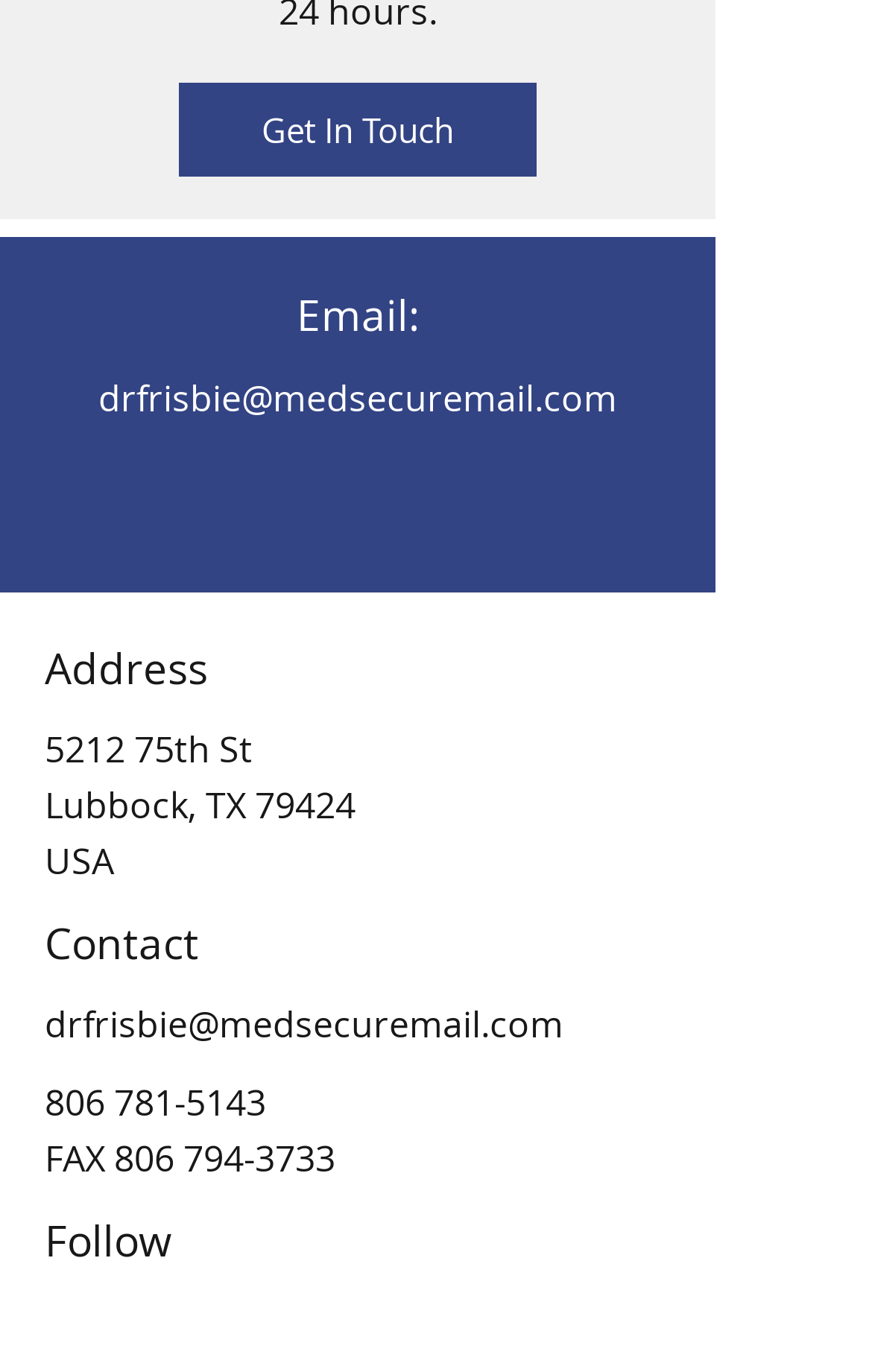What is the email address?
Please provide a comprehensive and detailed answer to the question.

I found the email address by looking at the StaticText element with the OCR text 'Email:' and its corresponding link element with the OCR text 'drfrisbie@medsecuremail.com'.